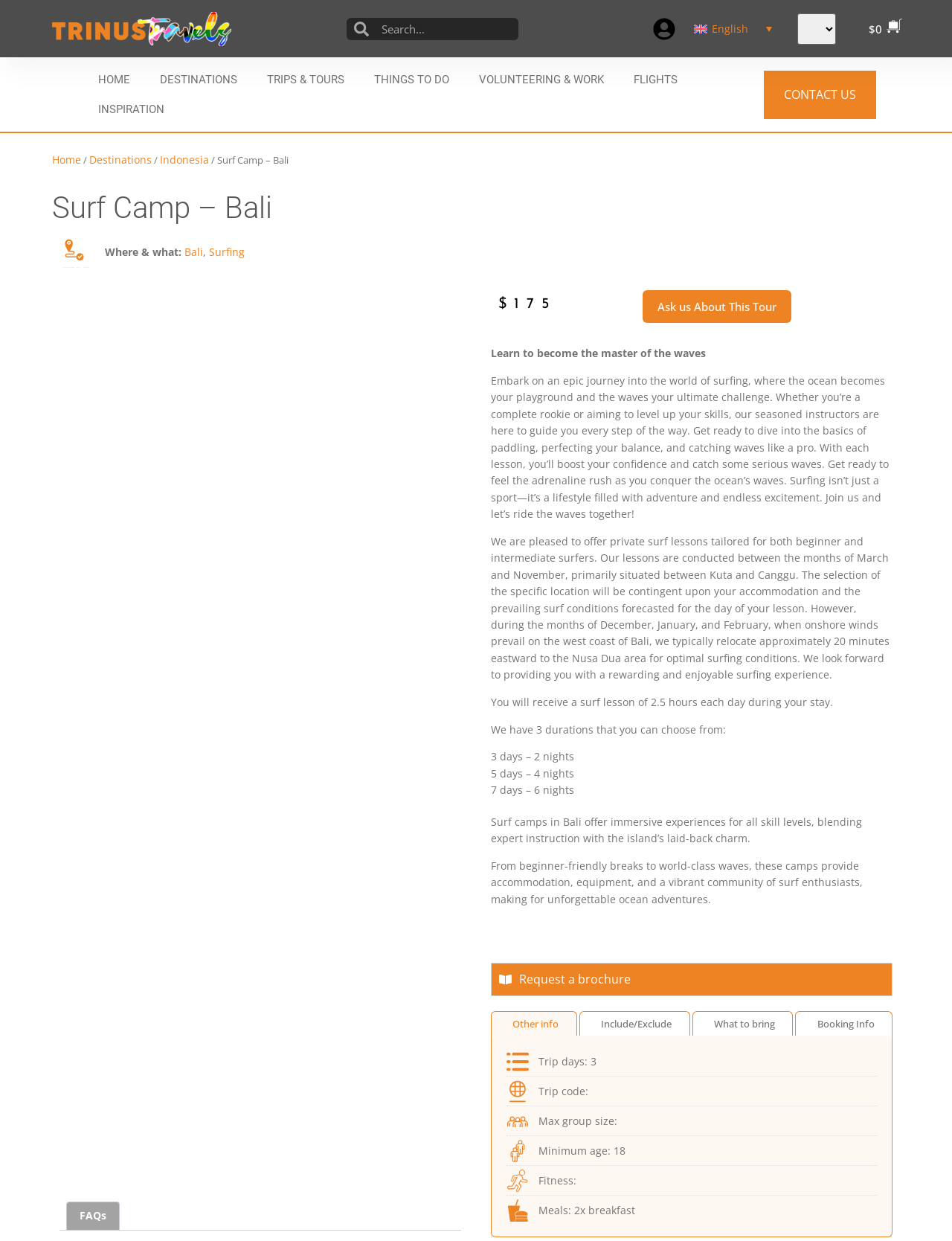Provide the bounding box coordinates of the HTML element this sentence describes: "title="Stoked Surf Group Picture 002_1"". The bounding box coordinates consist of four float numbers between 0 and 1, i.e., [left, top, right, bottom].

[0.168, 0.467, 0.273, 0.707]